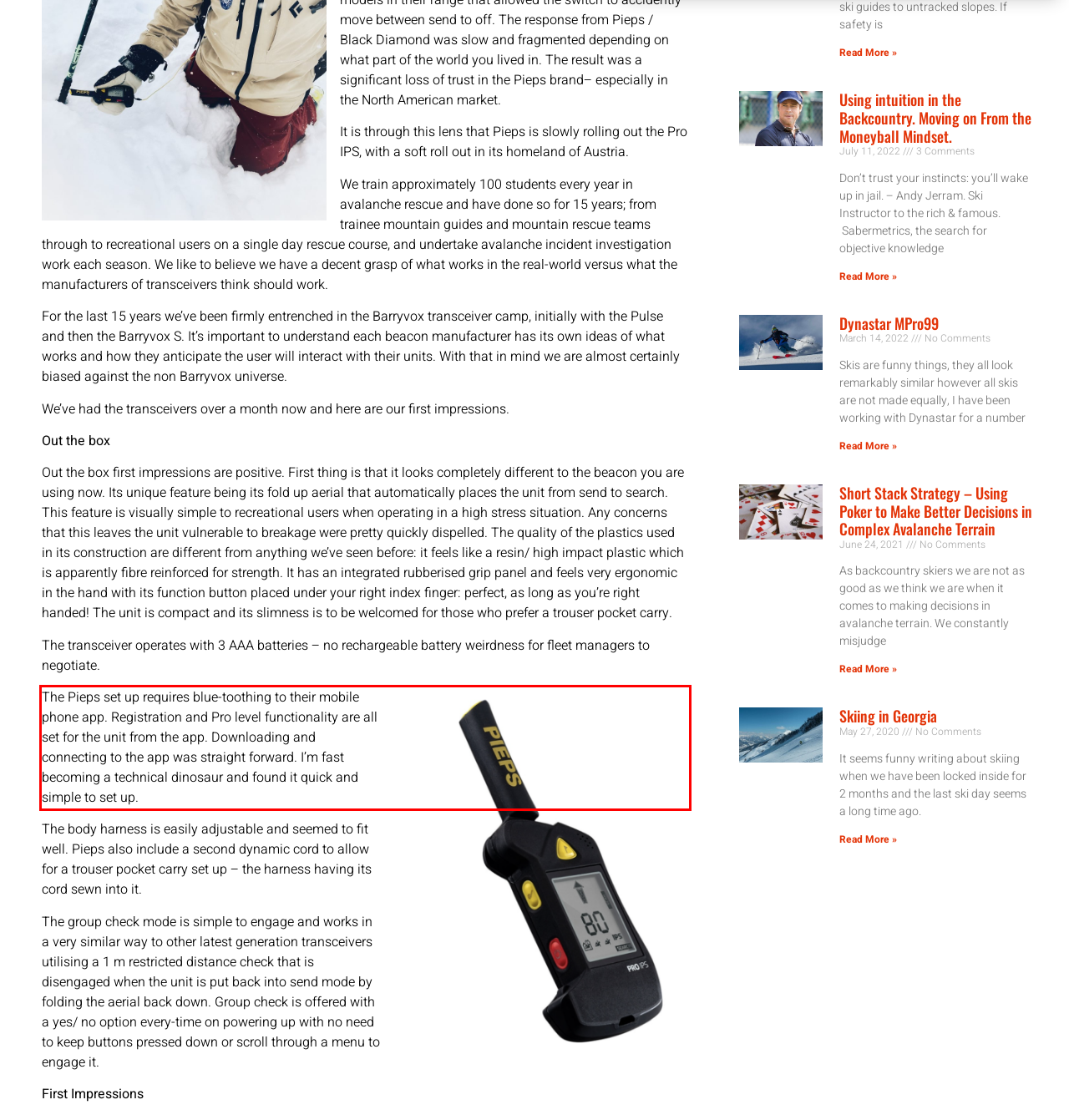Analyze the screenshot of the webpage and extract the text from the UI element that is inside the red bounding box.

The Pieps set up requires blue-toothing to their mobile phone app. Registration and Pro level functionality are all set for the unit from the app. Downloading and connecting to the app was straight forward. I’m fast becoming a technical dinosaur and found it quick and simple to set up.